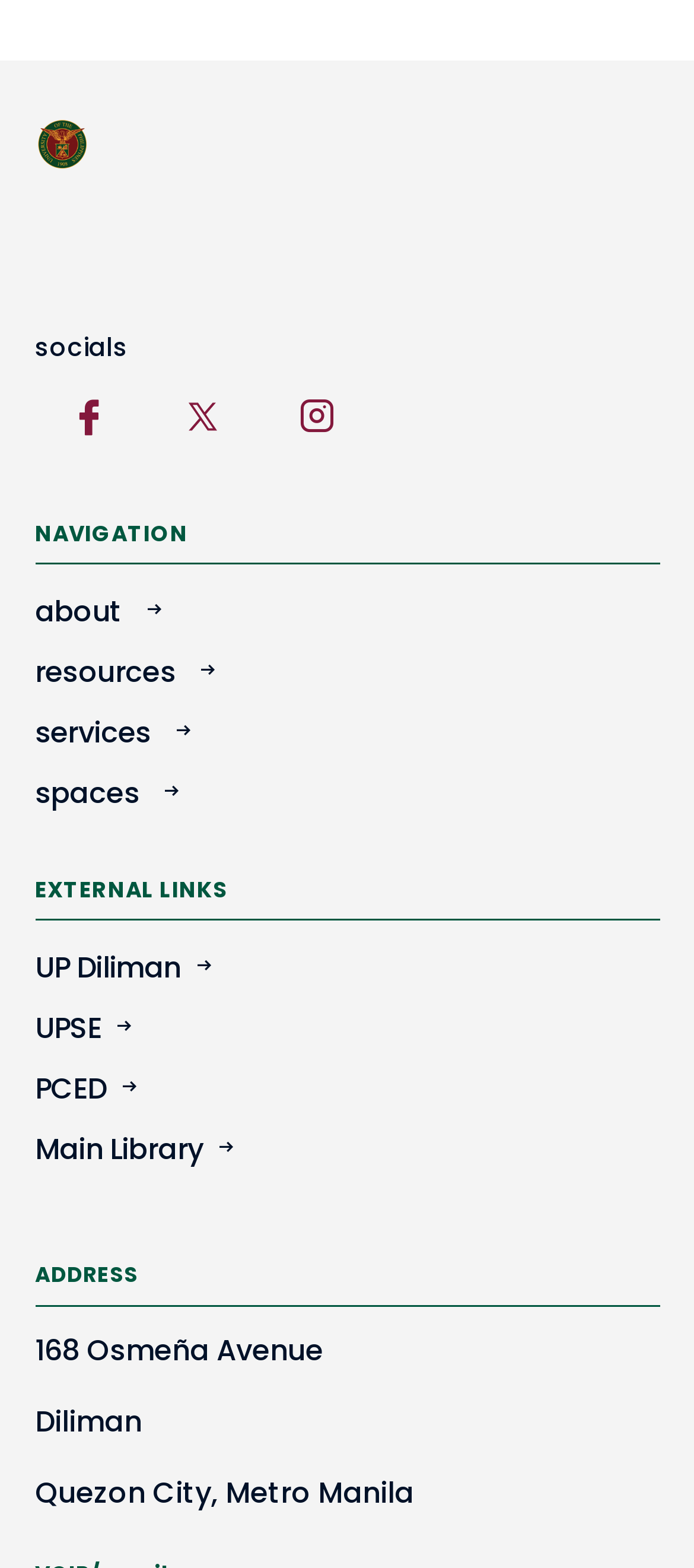Please identify the bounding box coordinates of the element that needs to be clicked to execute the following command: "visit Facebook". Provide the bounding box using four float numbers between 0 and 1, formatted as [left, top, right, bottom].

[0.05, 0.254, 0.204, 0.3]